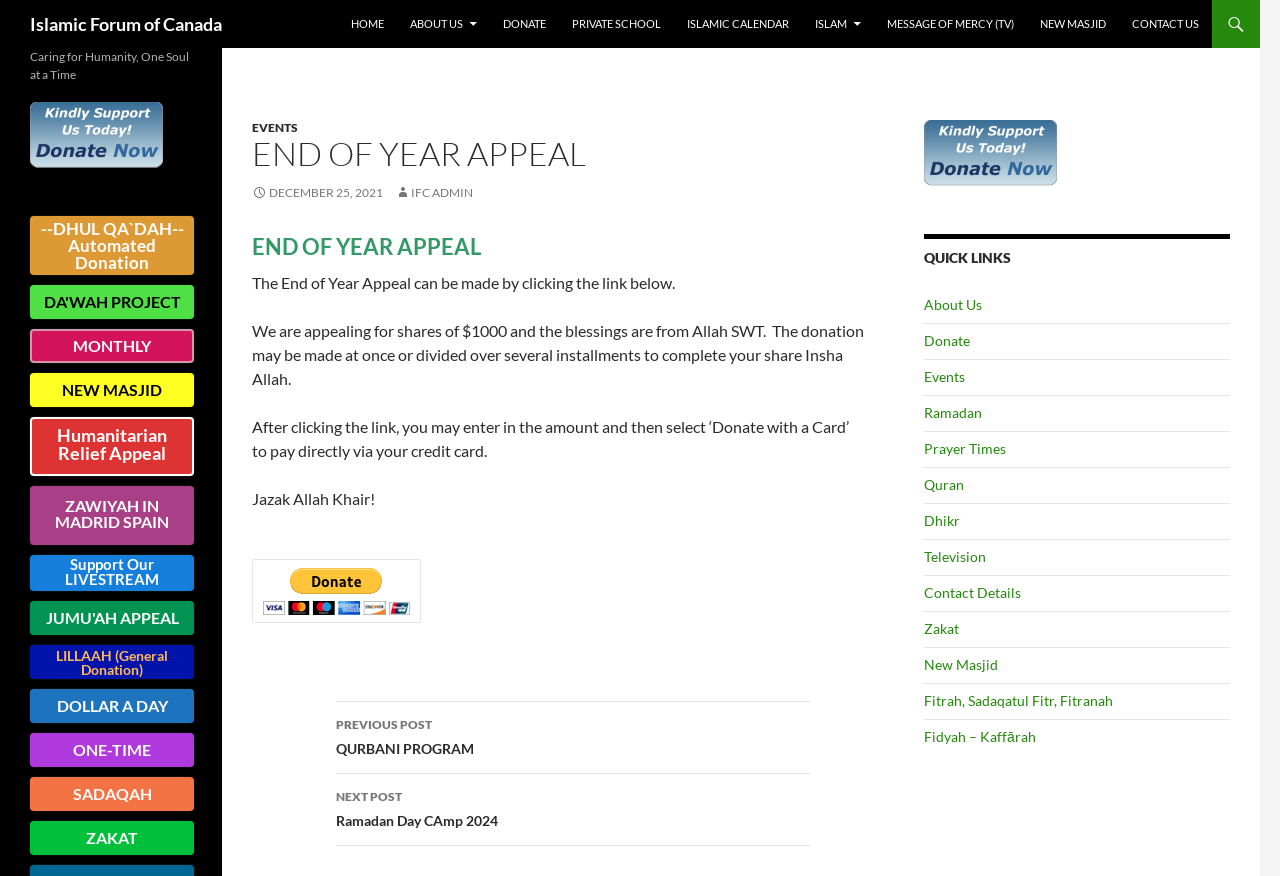Highlight the bounding box coordinates of the element you need to click to perform the following instruction: "Click the 'PRIVATE SCHOOL' link."

[0.438, 0.0, 0.526, 0.055]